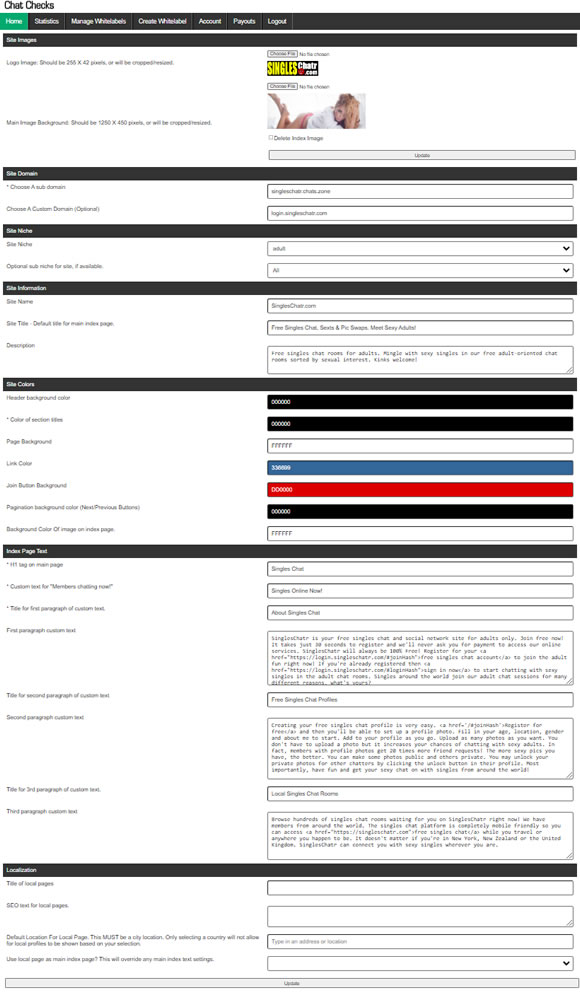Give a detailed account of the visual elements in the image.

The image presents a user interface for managing chat settings at ChatChecks.com, specifically designed for affiliates. The layout features various fields for customization, including options for site images, domains, and niche selection. Prominently, there are sections for entering site information, such as the site's name and a brief description highlighting the purpose and offerings of the chat platform. Visual elements like color selection for backgrounds and buttons are also featured, enhancing the visual appeal. Additionally, users can customize text for their main page and specify localization settings, ensuring a tailored experience for users. This interface is visually structured to facilitate easy navigation and data entry for affiliate marketers.